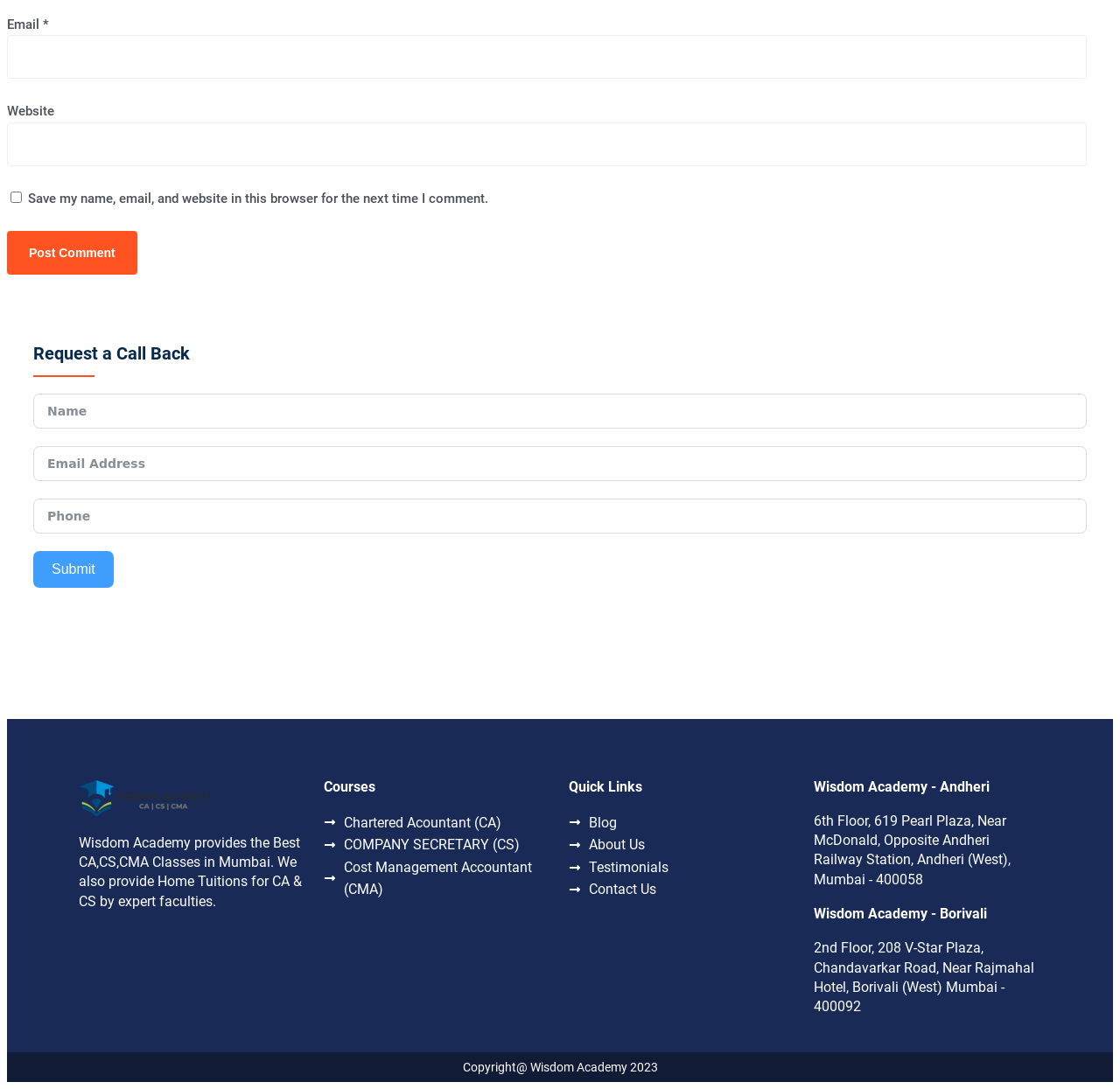What type of classes does Wisdom Academy provide?
Look at the image and answer the question using a single word or phrase.

CA, CS, CMA